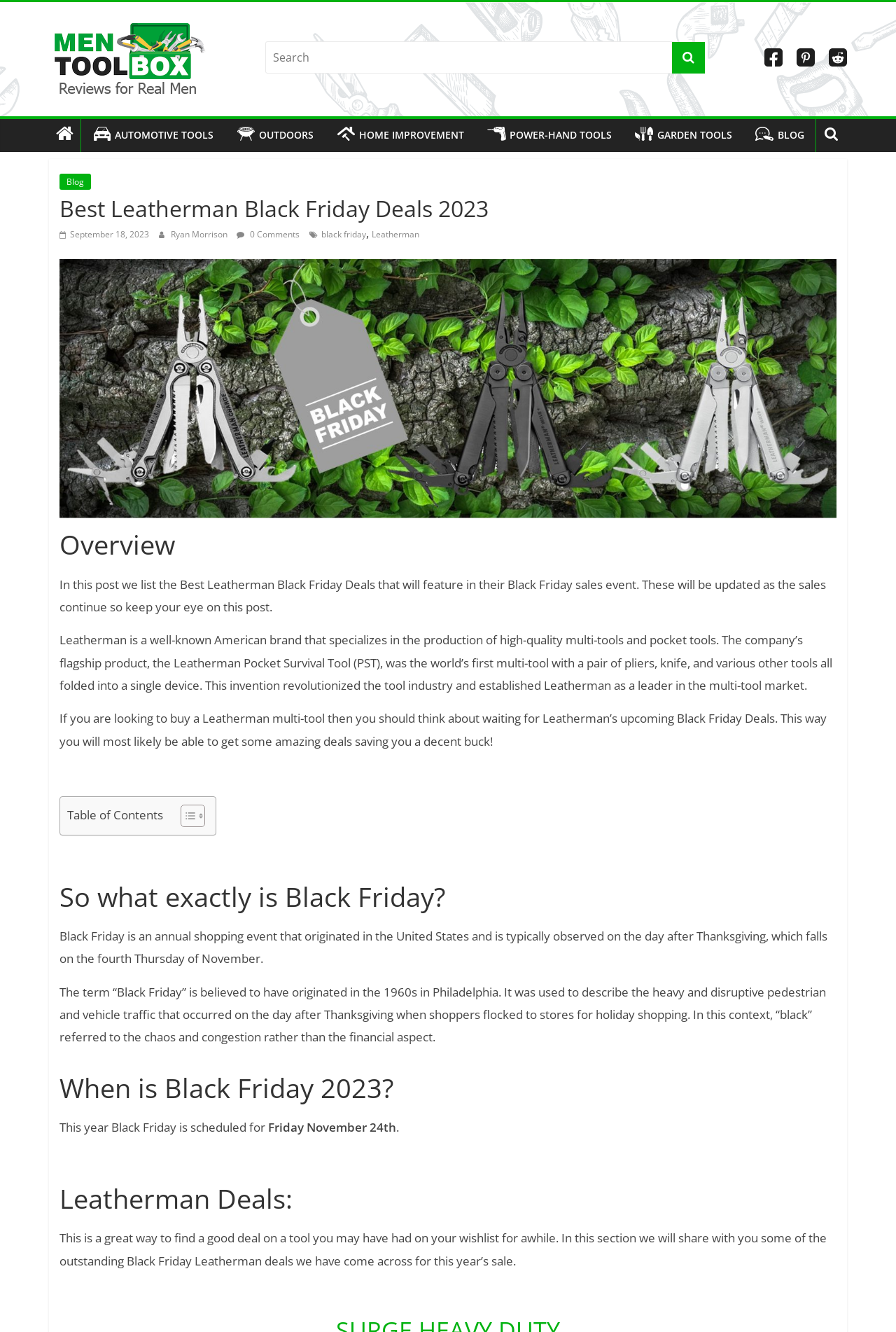Find and indicate the bounding box coordinates of the region you should select to follow the given instruction: "Click on AUTOMOTIVE TOOLS".

[0.091, 0.089, 0.251, 0.114]